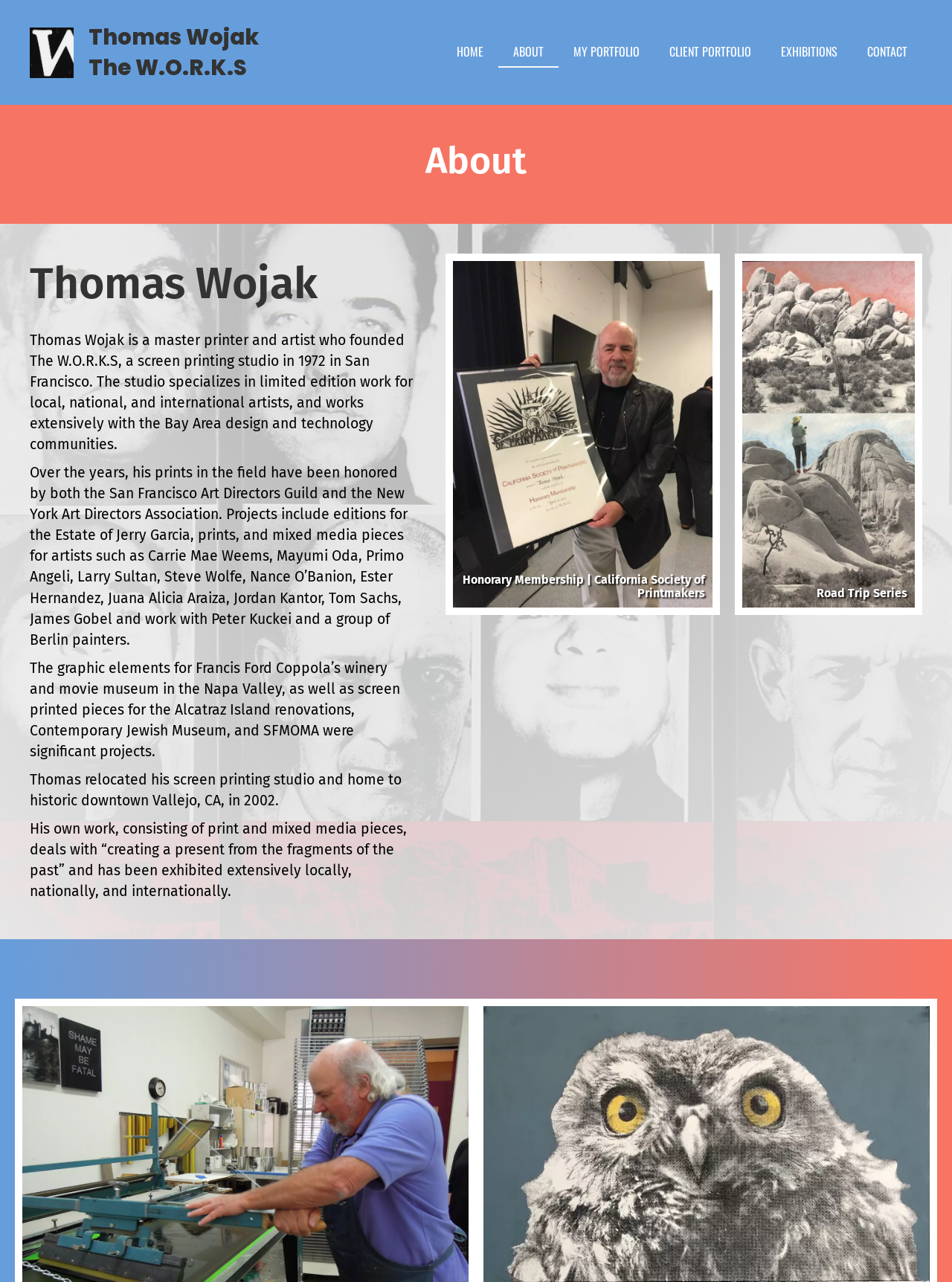What is the name of the organization that honored Thomas Wojak's prints?
Based on the image, answer the question with as much detail as possible.

I found the answer by looking at the StaticText element 'Over the years, his prints in the field have been honored by both the San Francisco Art Directors Guild and the New York Art Directors Association...' which mentions the name of the organization as 'New York Art Directors Association'.